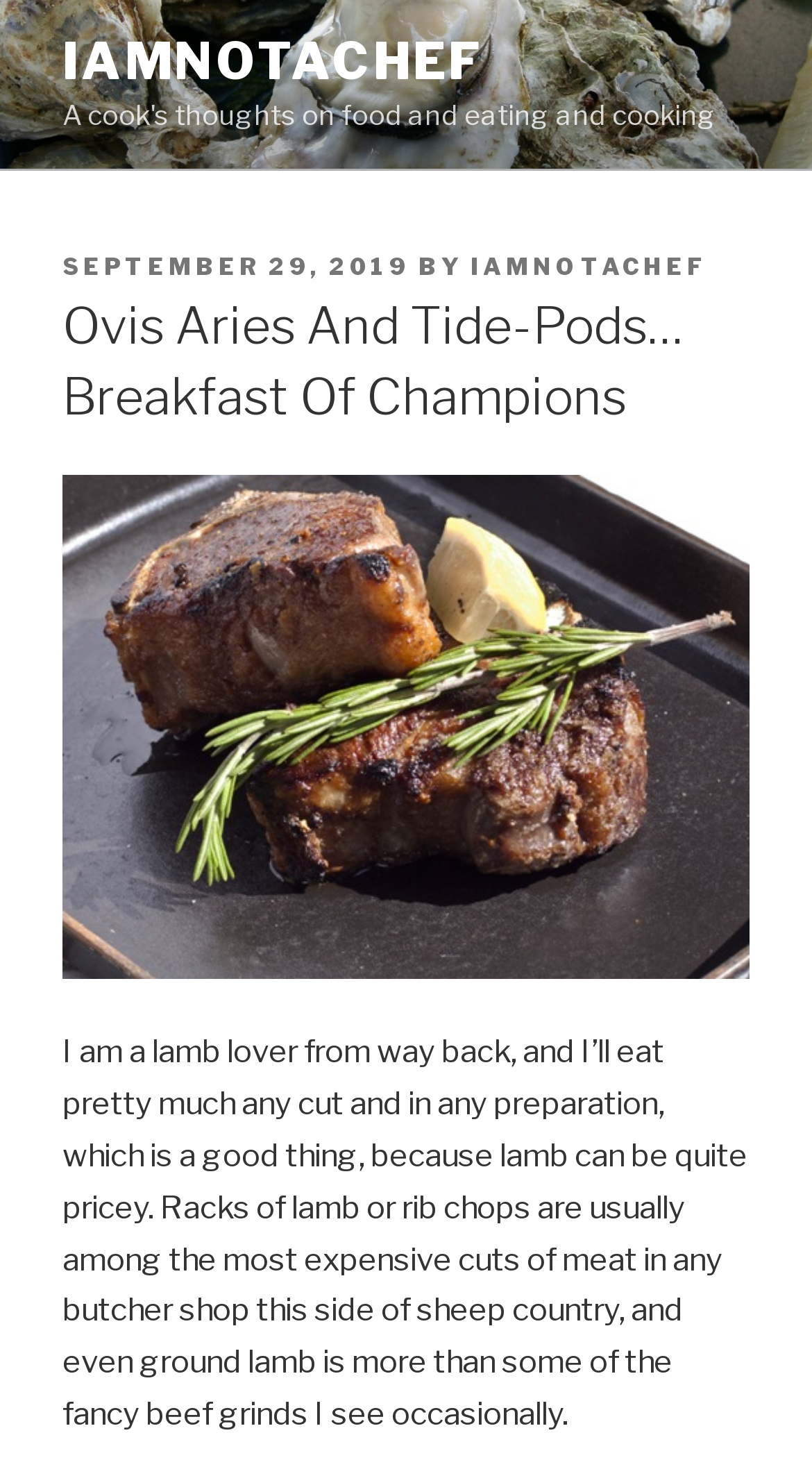Using the provided element description "iamnotachef", determine the bounding box coordinates of the UI element.

[0.579, 0.172, 0.872, 0.192]